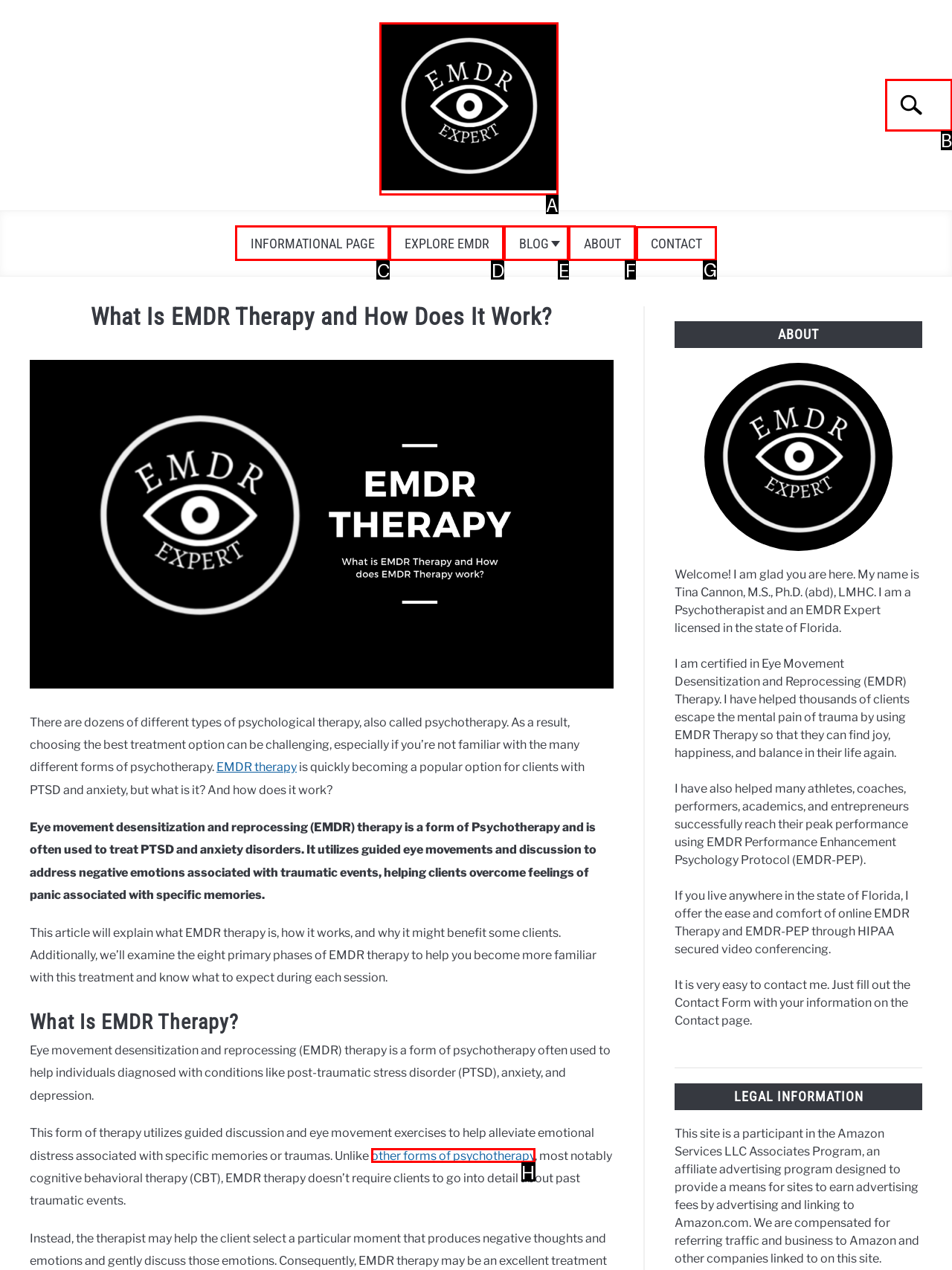Identify the correct option to click in order to complete this task: Contact the therapist
Answer with the letter of the chosen option directly.

G